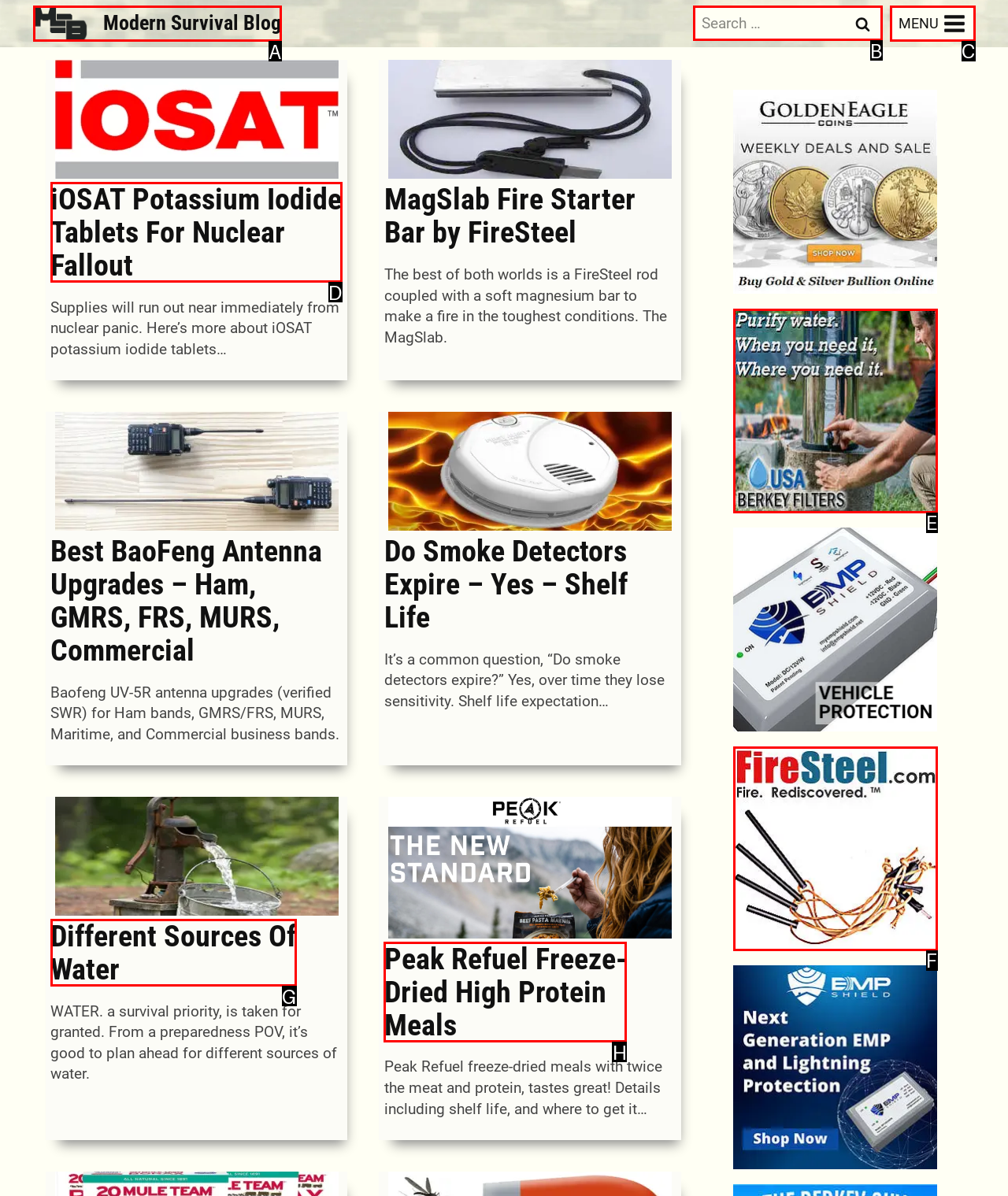Determine which UI element you should click to perform the task: Search for something
Provide the letter of the correct option from the given choices directly.

B